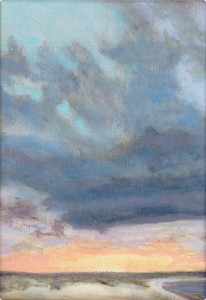Reply to the question with a brief word or phrase: What is the size of the framed piece?

5x7 inches